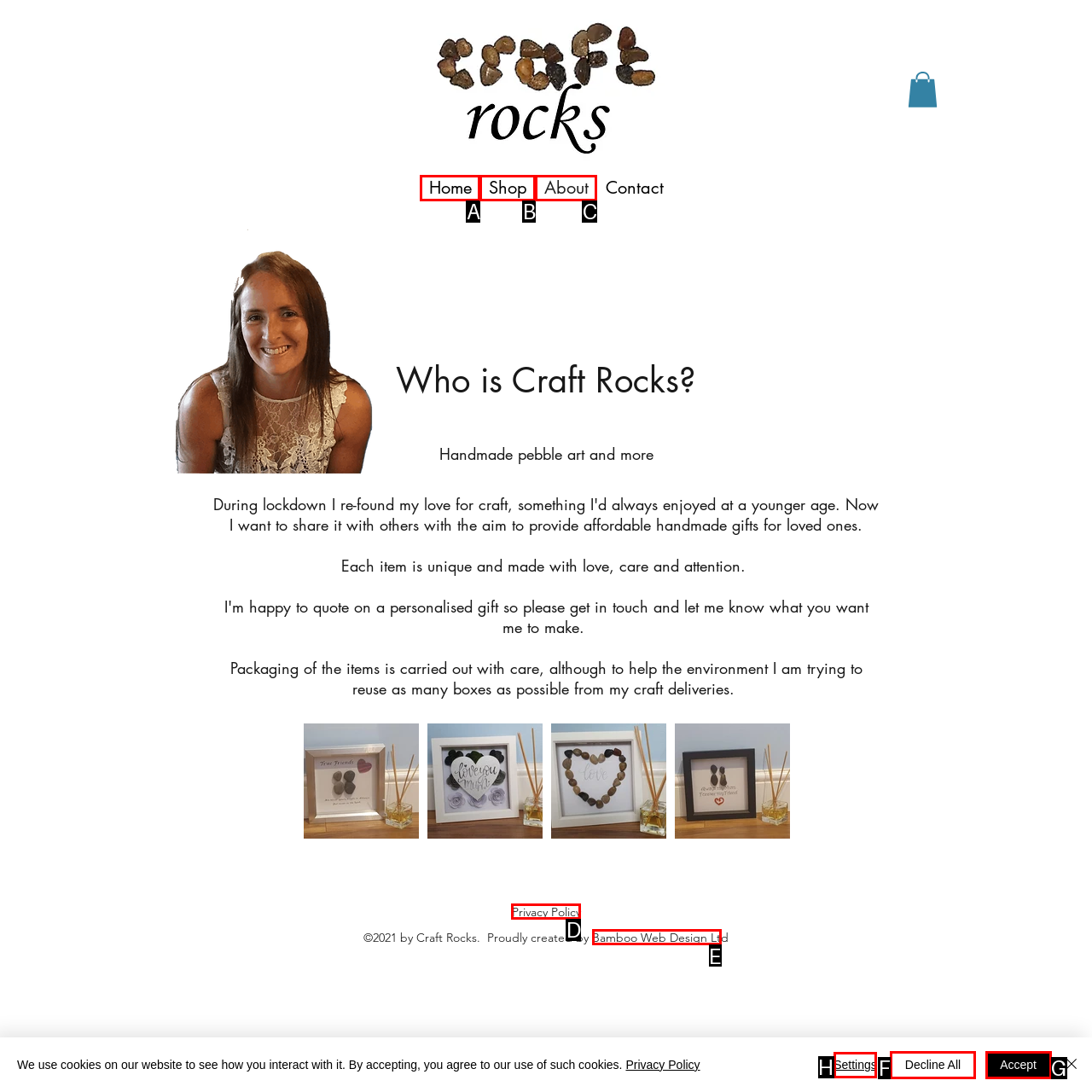Given the description: Privacy Policy, identify the corresponding option. Answer with the letter of the appropriate option directly.

D